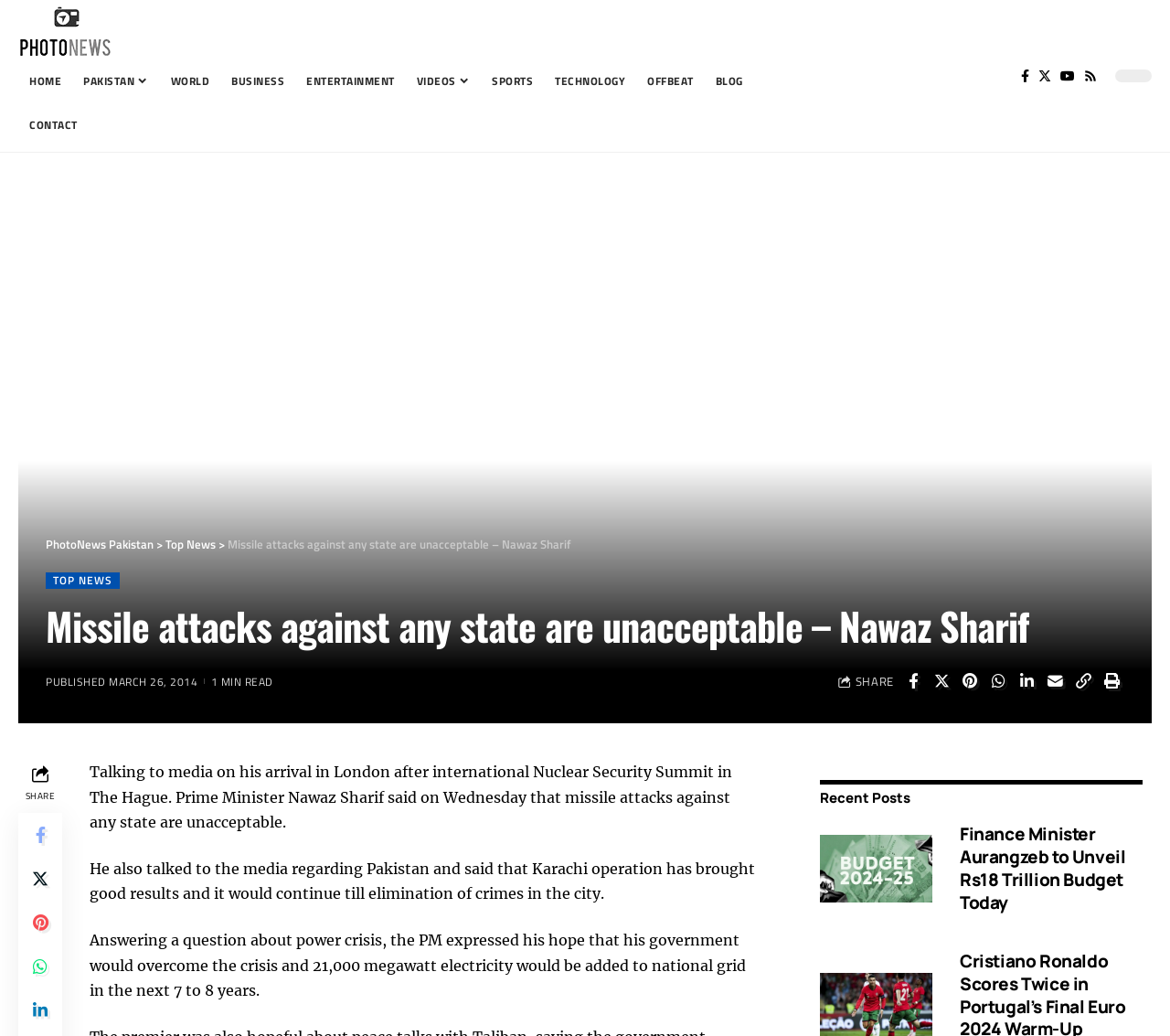What is the logo of the website?
Please respond to the question with a detailed and thorough explanation.

The logo of the website is located at the top left corner of the webpage, and it is an image with the text 'Photonews Logo'.